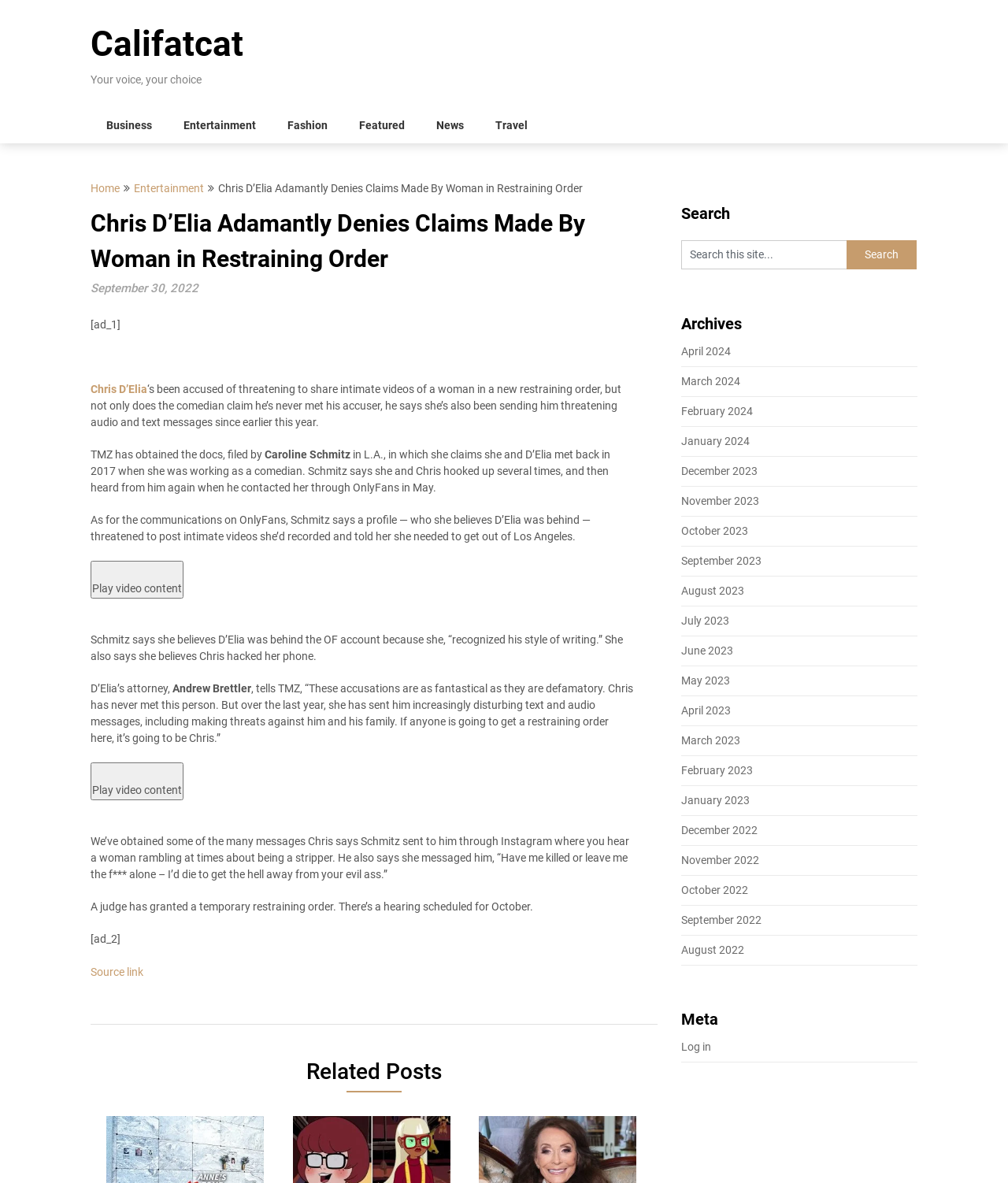What is the name of the woman who filed the restraining order?
Based on the image, provide your answer in one word or phrase.

Caroline Schmitz